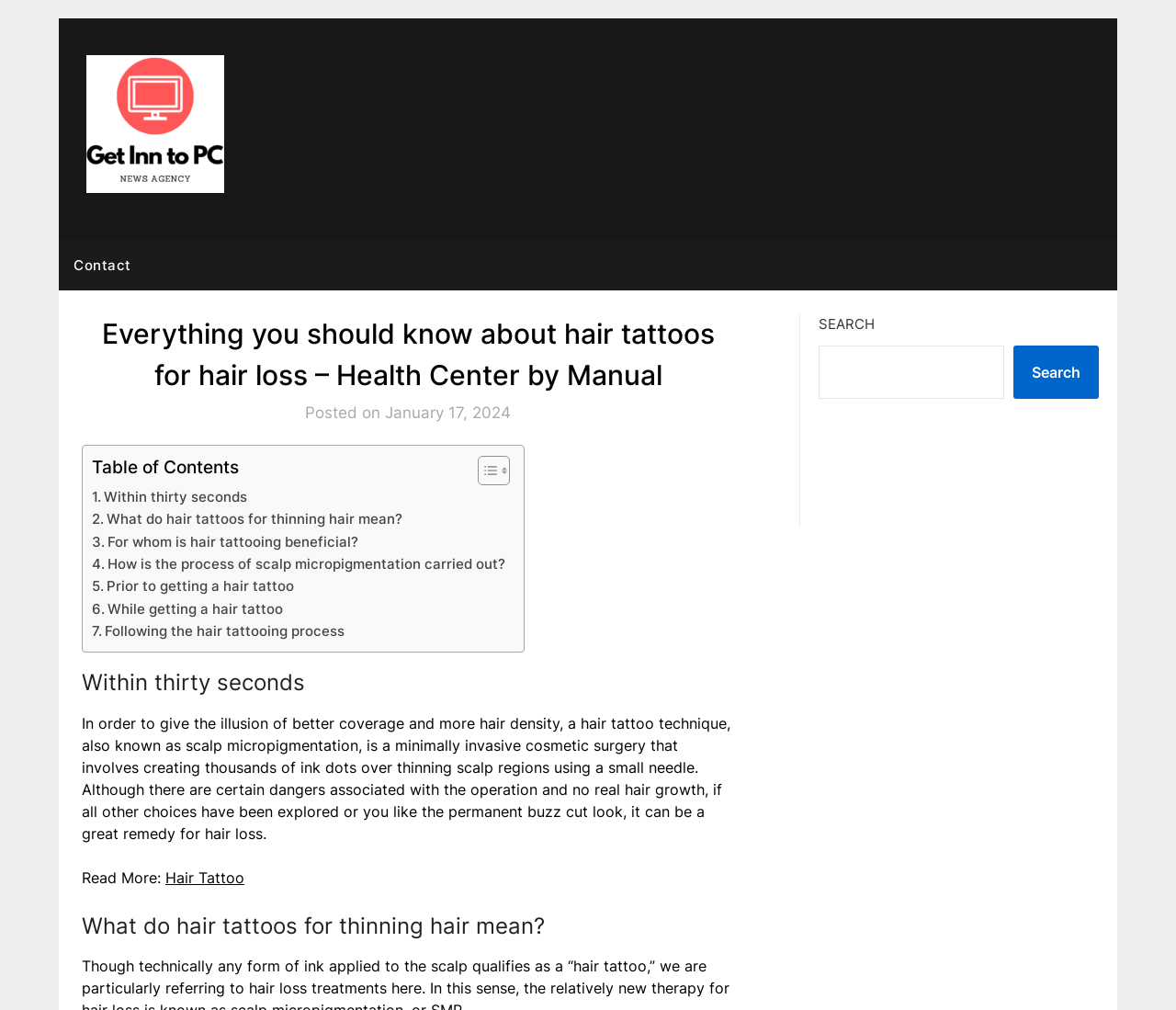Please determine the bounding box coordinates for the element that should be clicked to follow these instructions: "Read the article 'You Are Searching for Meaning of Life Using Worldly Knowledge – It’s Not Going to Happen!'".

None